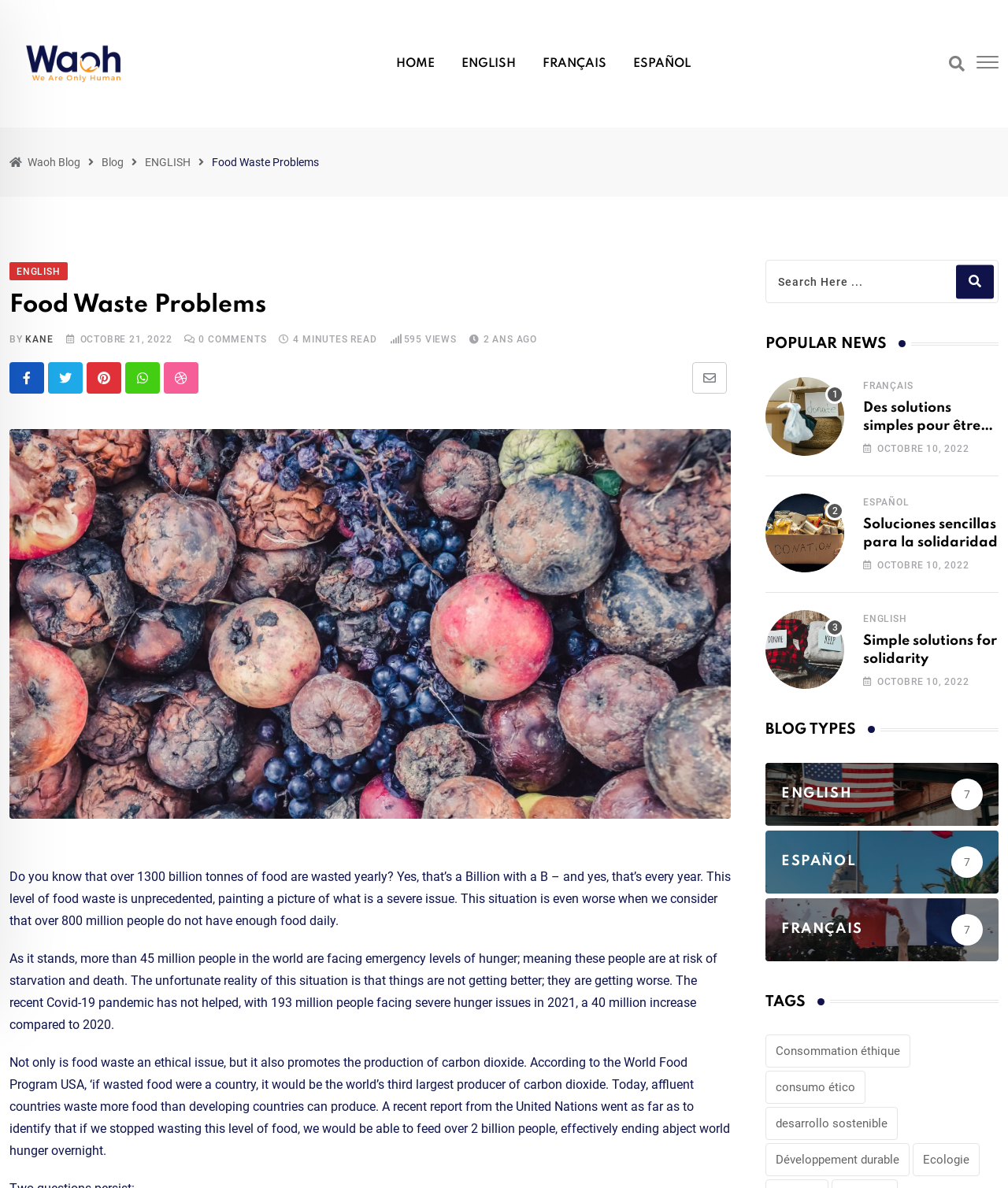Refer to the image and provide an in-depth answer to the question:
What is the third largest producer of carbon dioxide?

According to the text, 'if wasted food were a country, it would be the world’s third largest producer of carbon dioxide.' This implies that wasted food is the third largest producer of carbon dioxide.